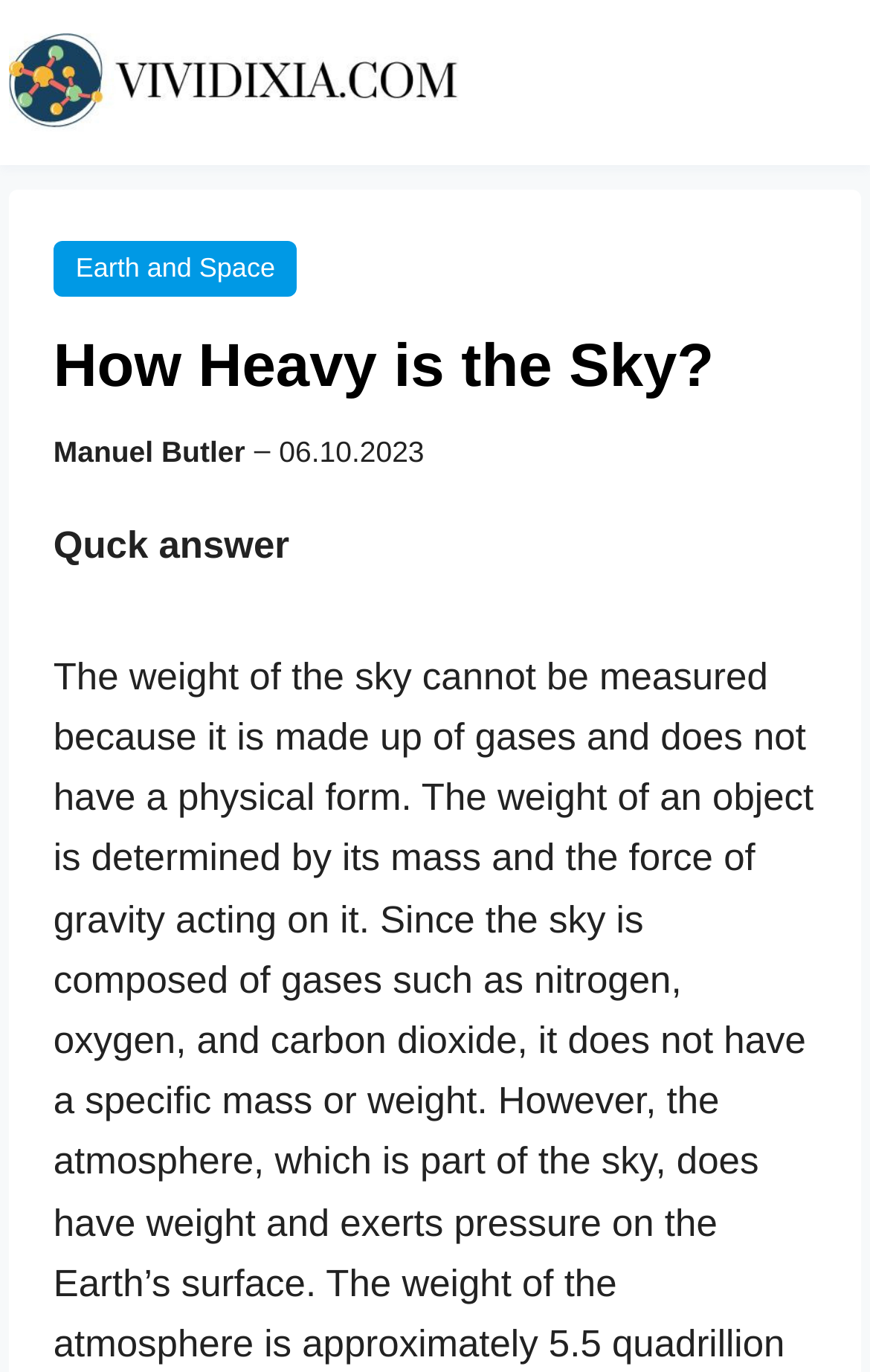What is the label above the author's name?
Based on the image, provide your answer in one word or phrase.

-